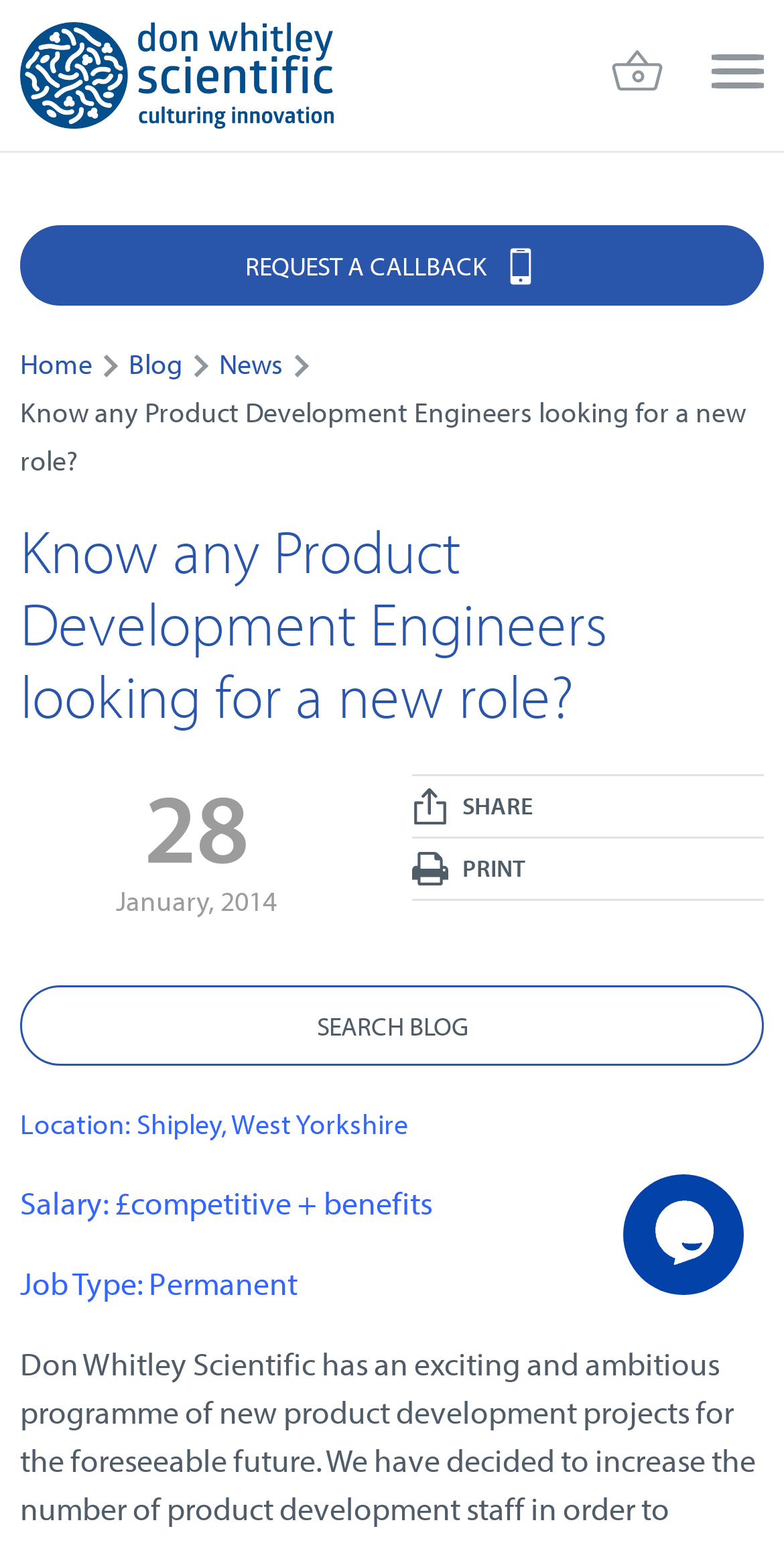How many links are there in the top navigation menu? Look at the image and give a one-word or short phrase answer.

3